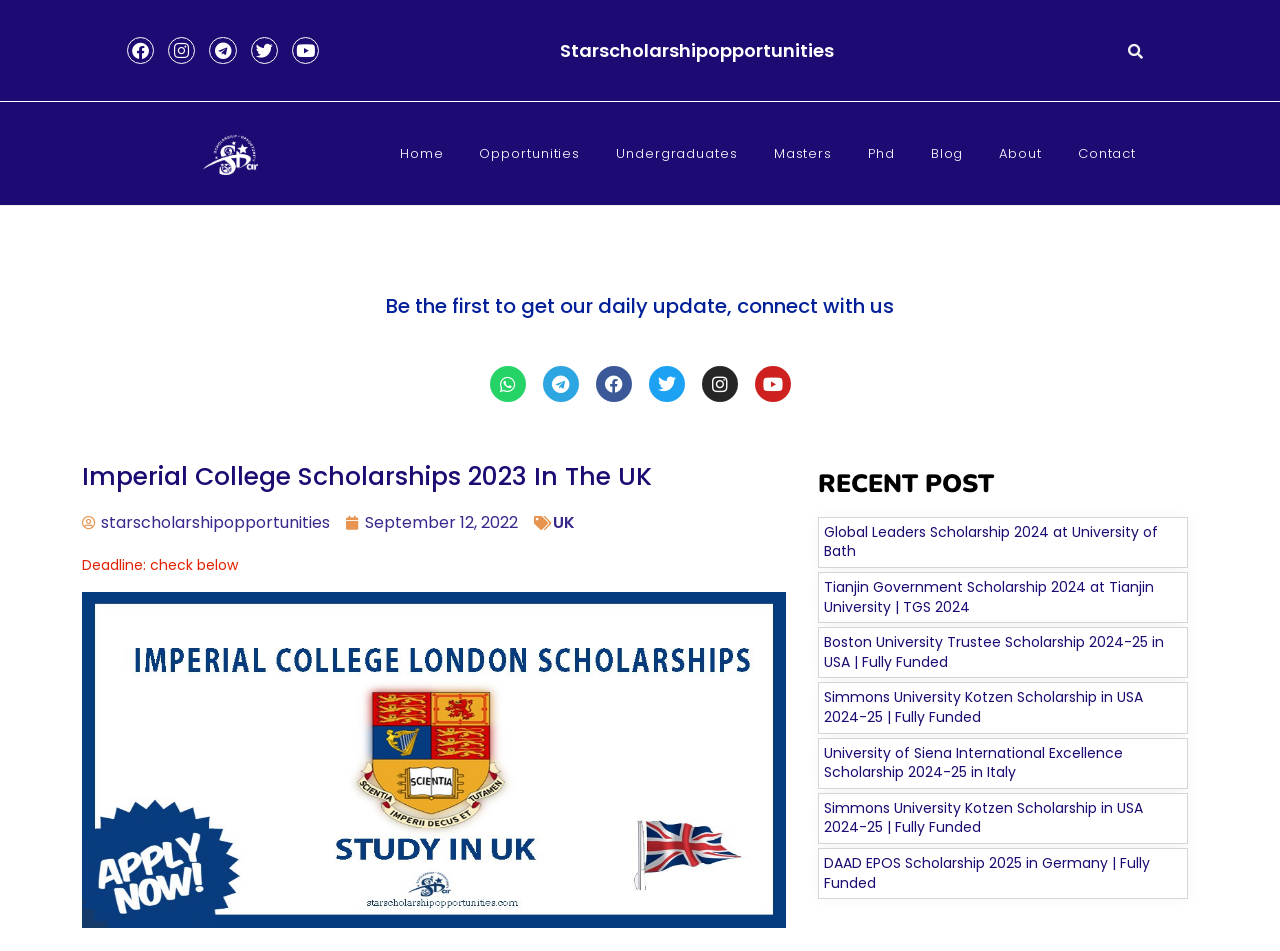Please determine the bounding box coordinates for the element that should be clicked to follow these instructions: "Follow on Facebook".

[0.099, 0.039, 0.12, 0.068]